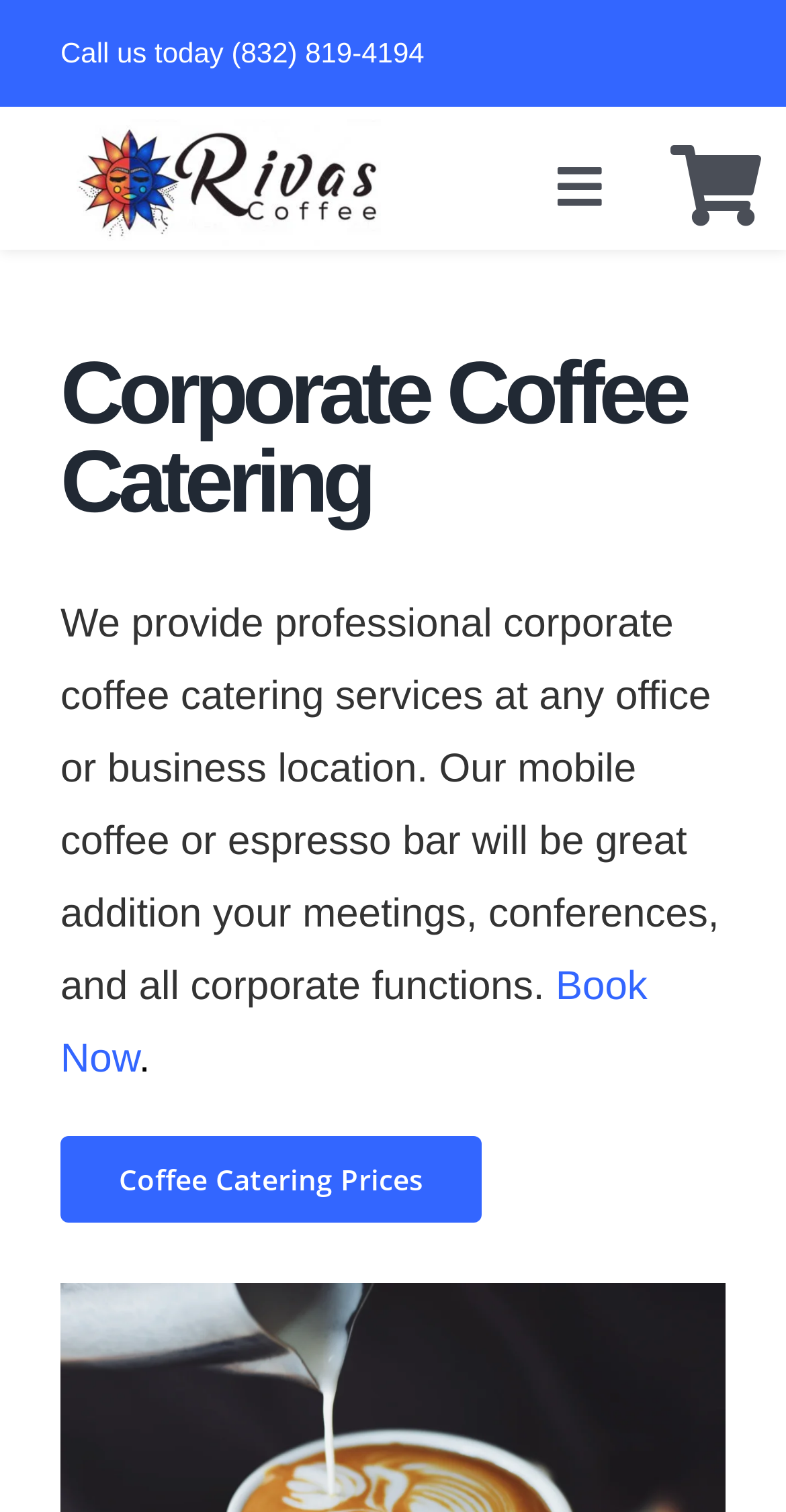Identify the bounding box coordinates of the specific part of the webpage to click to complete this instruction: "Book now for corporate coffee catering".

[0.077, 0.638, 0.824, 0.715]